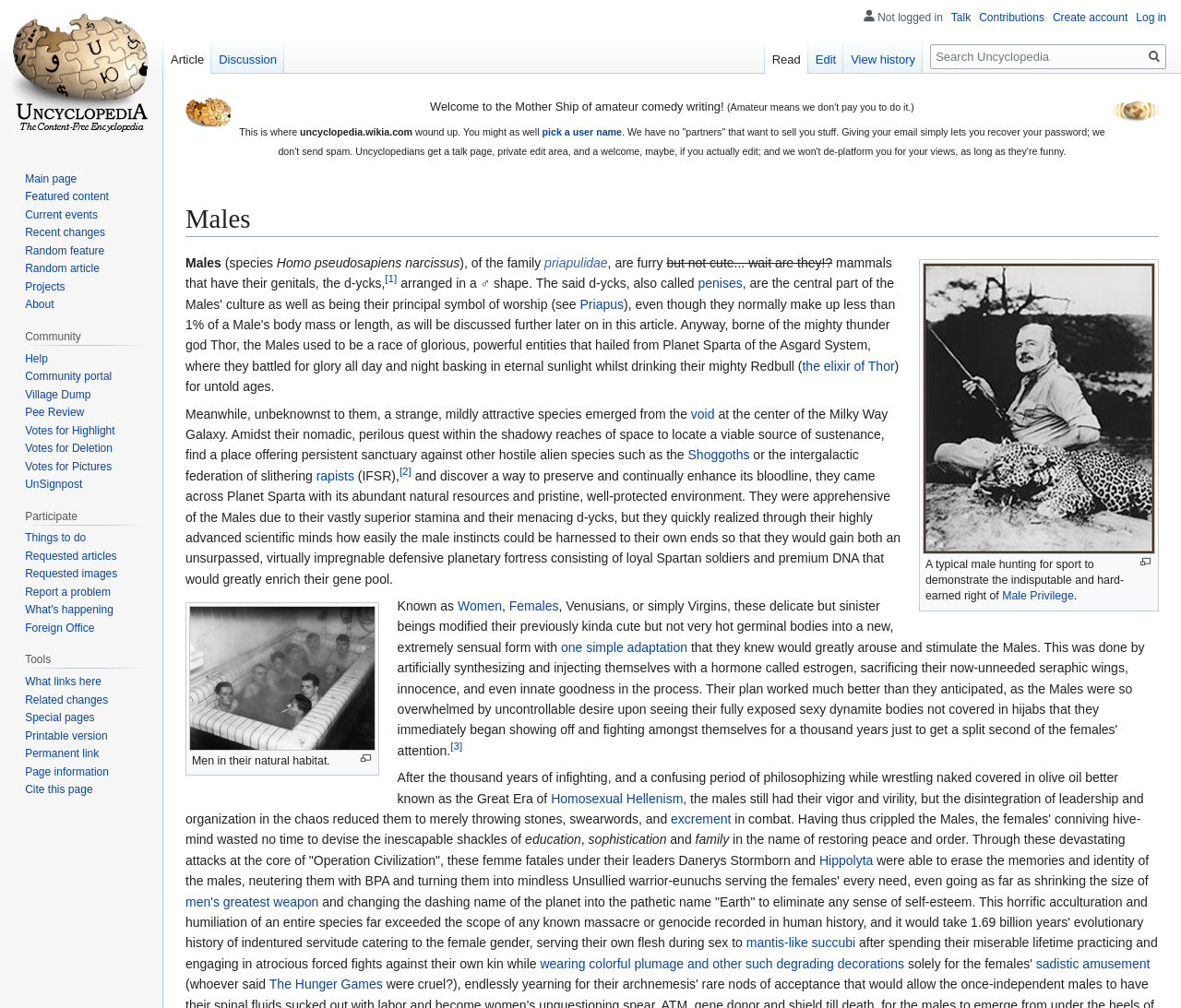Show the bounding box coordinates of the region that should be clicked to follow the instruction: "Go to the talk page."

[0.805, 0.011, 0.822, 0.024]